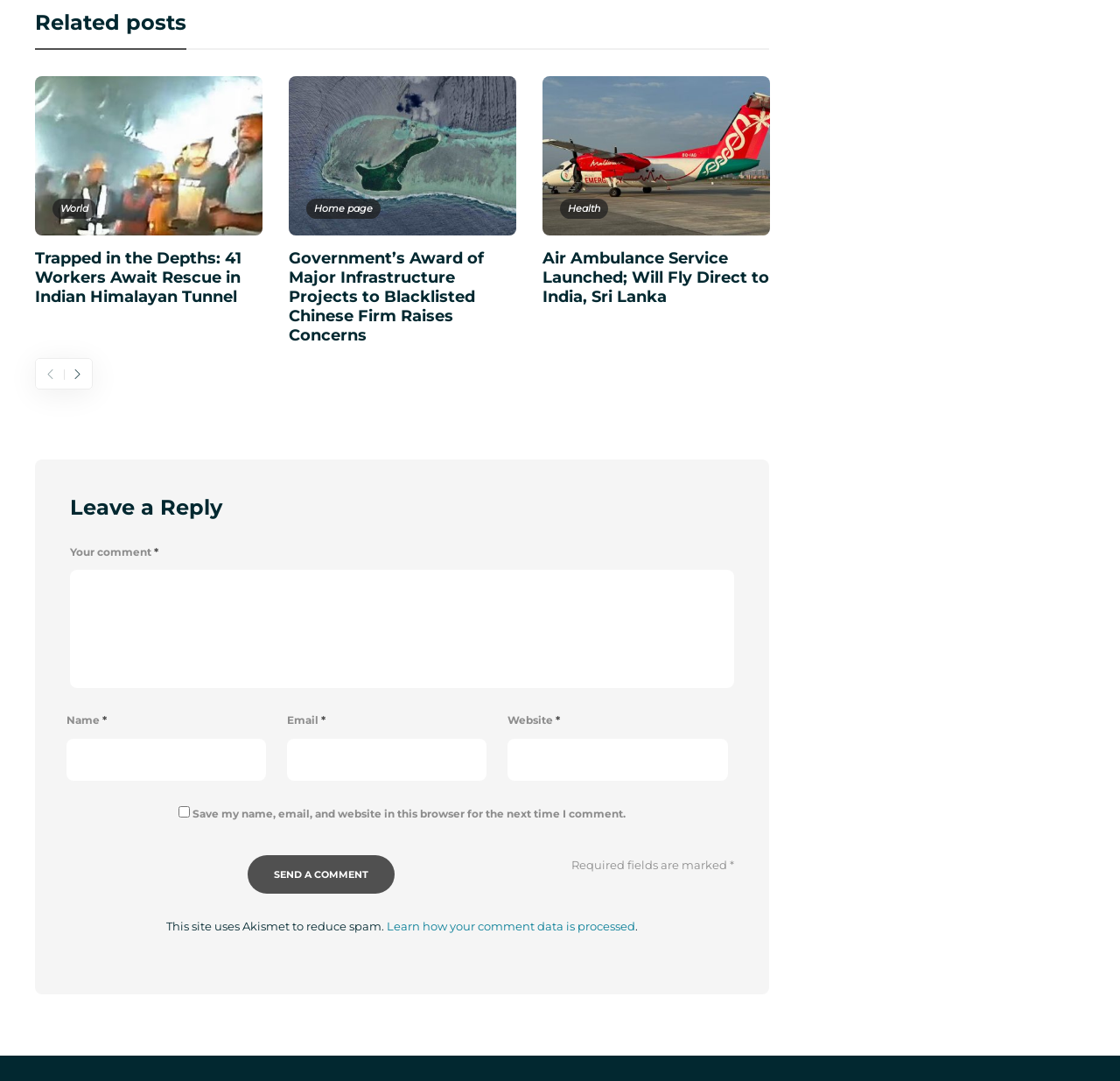Provide a brief response to the question below using a single word or phrase: 
What is the title of the first related post?

Trapped in the Depths: 41 Workers Await Rescue in Indian Himalayan Tunnel